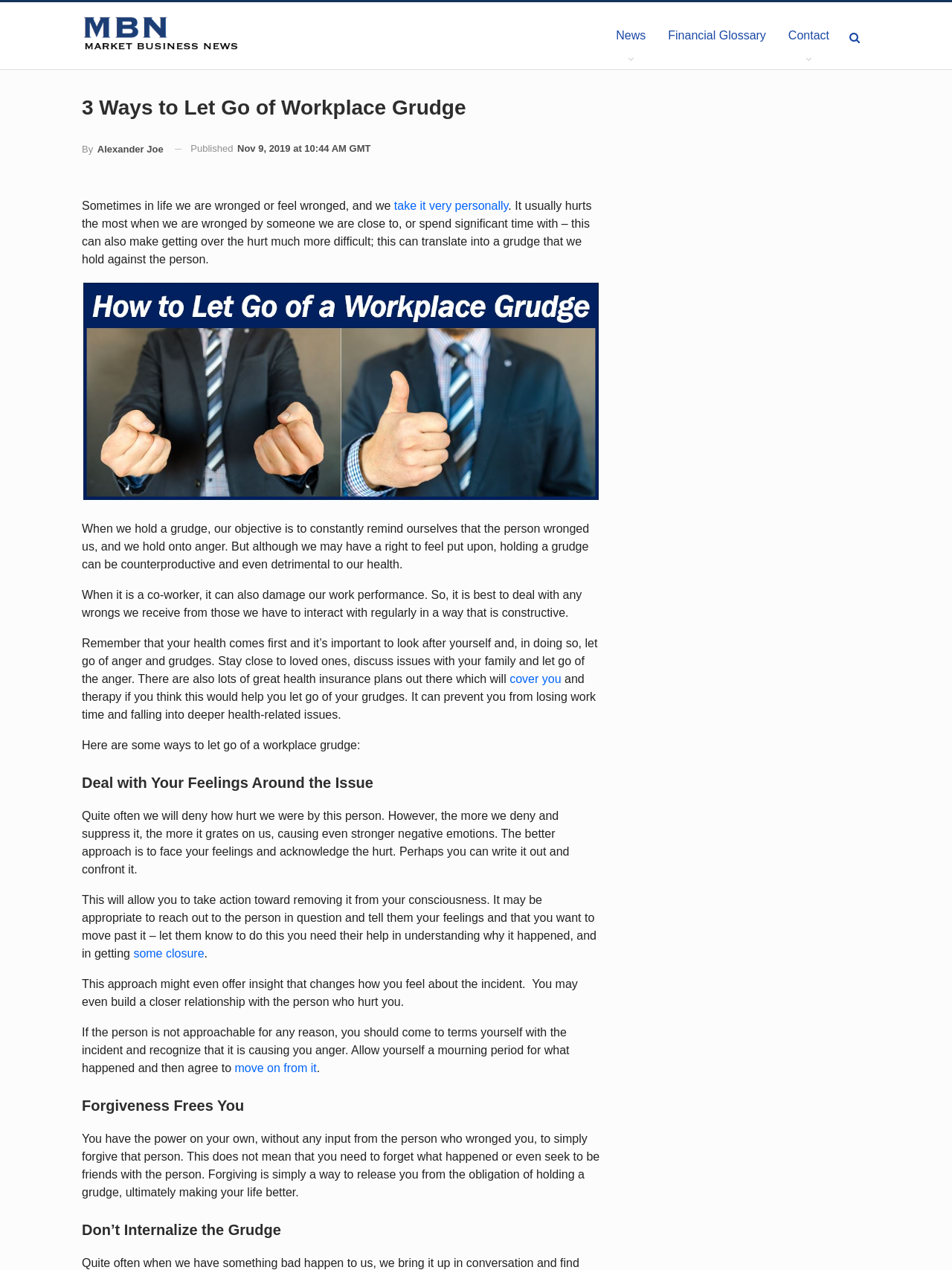Bounding box coordinates should be provided in the format (top-left x, top-left y, bottom-right x, bottom-right y) with all values between 0 and 1. Identify the bounding box for this UI element: Contact

[0.816, 0.002, 0.883, 0.054]